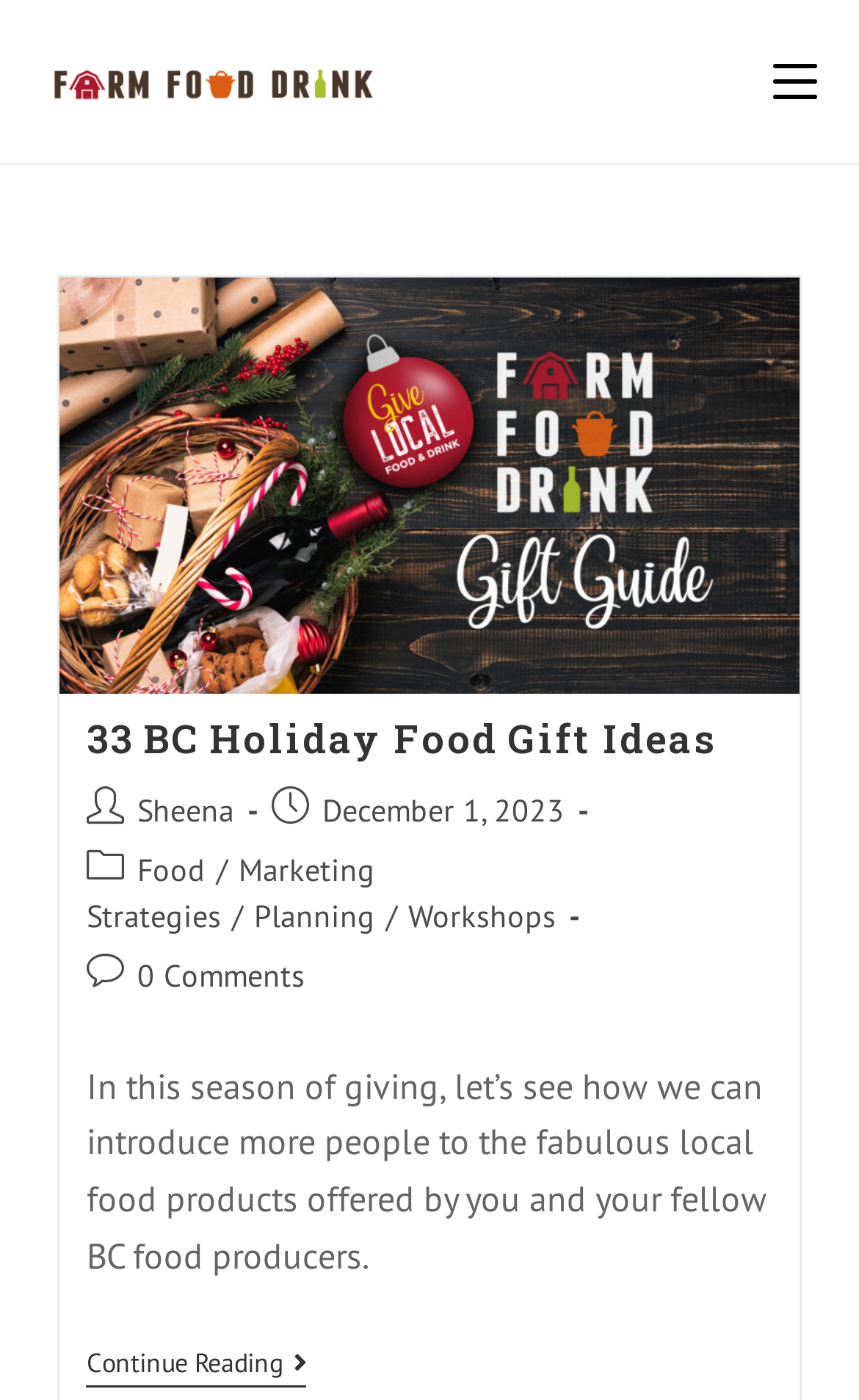Using the description: "alt="Farm Food Drink"", identify the bounding box of the corresponding UI element in the screenshot.

[0.05, 0.042, 0.447, 0.073]